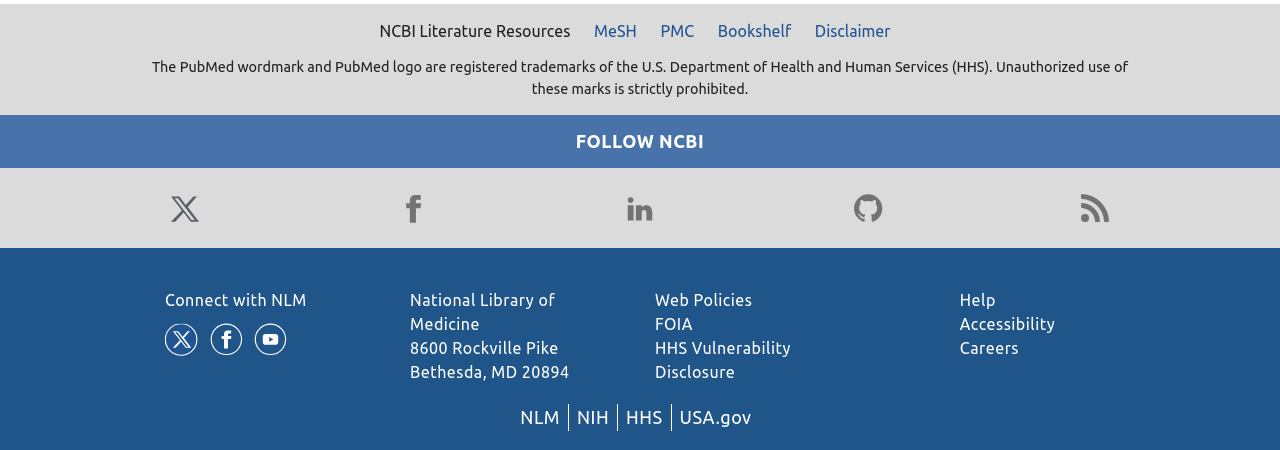Determine the bounding box coordinates for the area you should click to complete the following instruction: "View National Library of Medicine".

[0.32, 0.648, 0.434, 0.741]